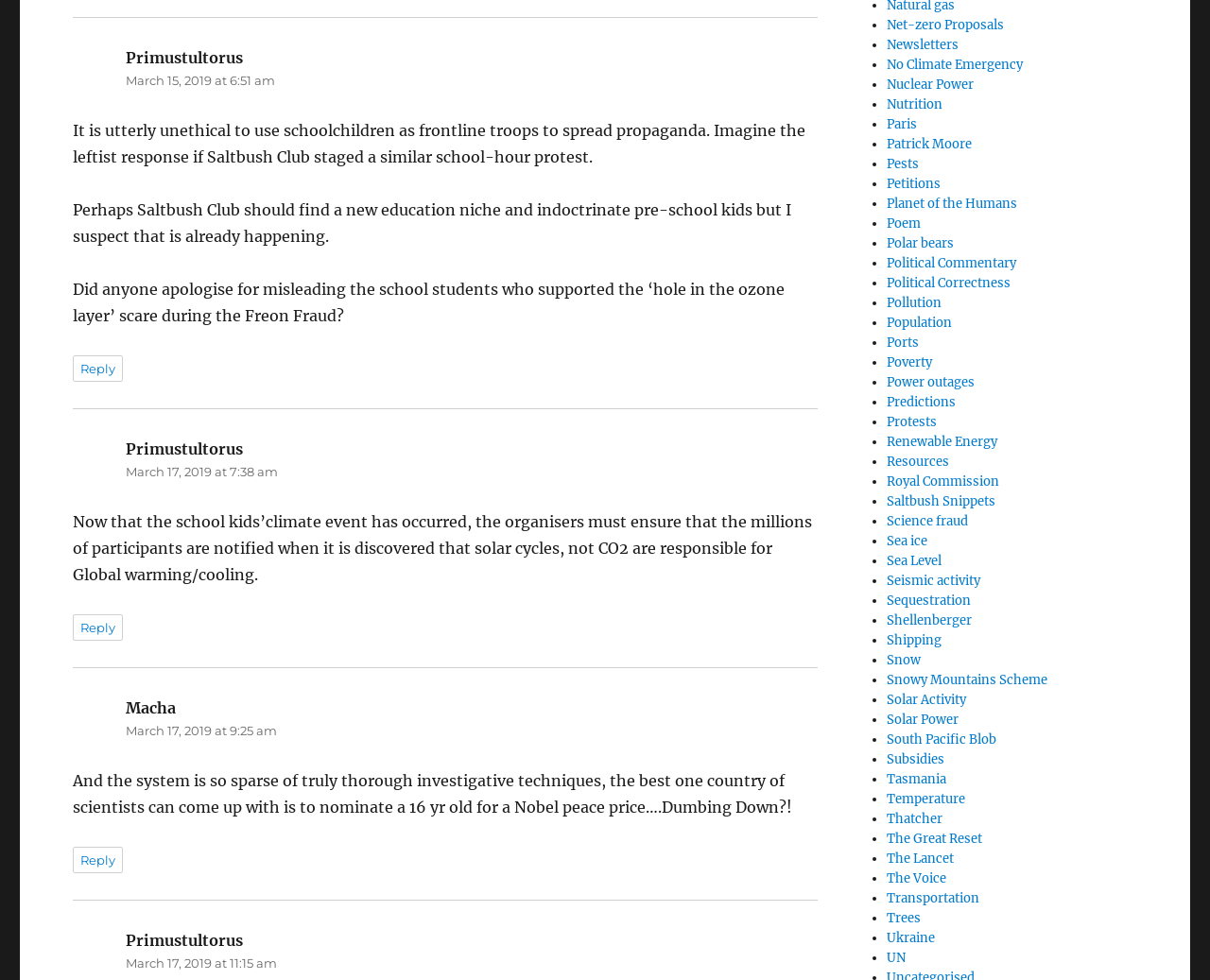Can you provide the bounding box coordinates for the element that should be clicked to implement the instruction: "Reply to Primustultorus"?

[0.06, 0.363, 0.102, 0.39]